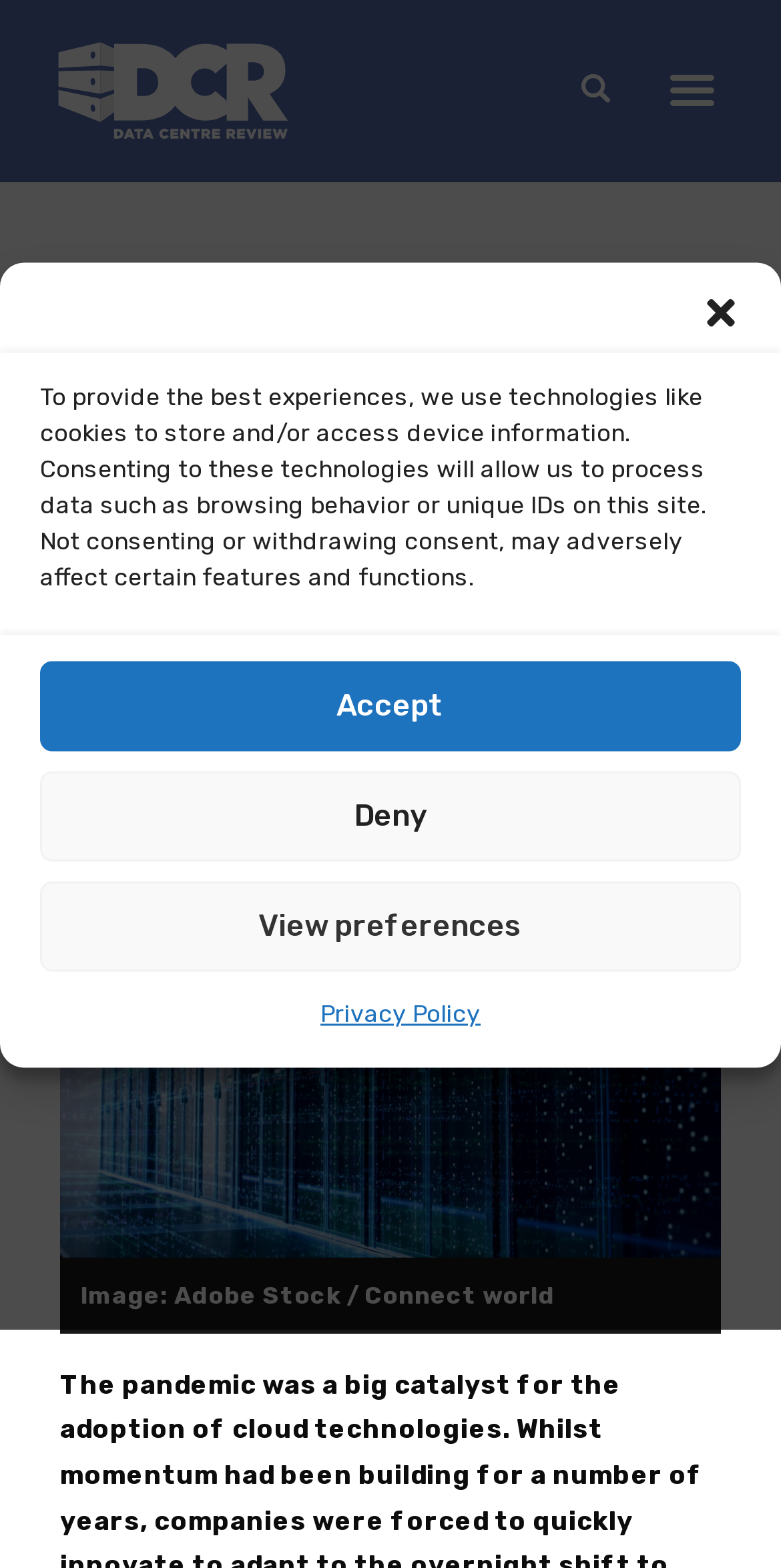Please identify the bounding box coordinates of the clickable region that I should interact with to perform the following instruction: "Share on Twitter". The coordinates should be expressed as four float numbers between 0 and 1, i.e., [left, top, right, bottom].

[0.808, 0.398, 0.923, 0.456]